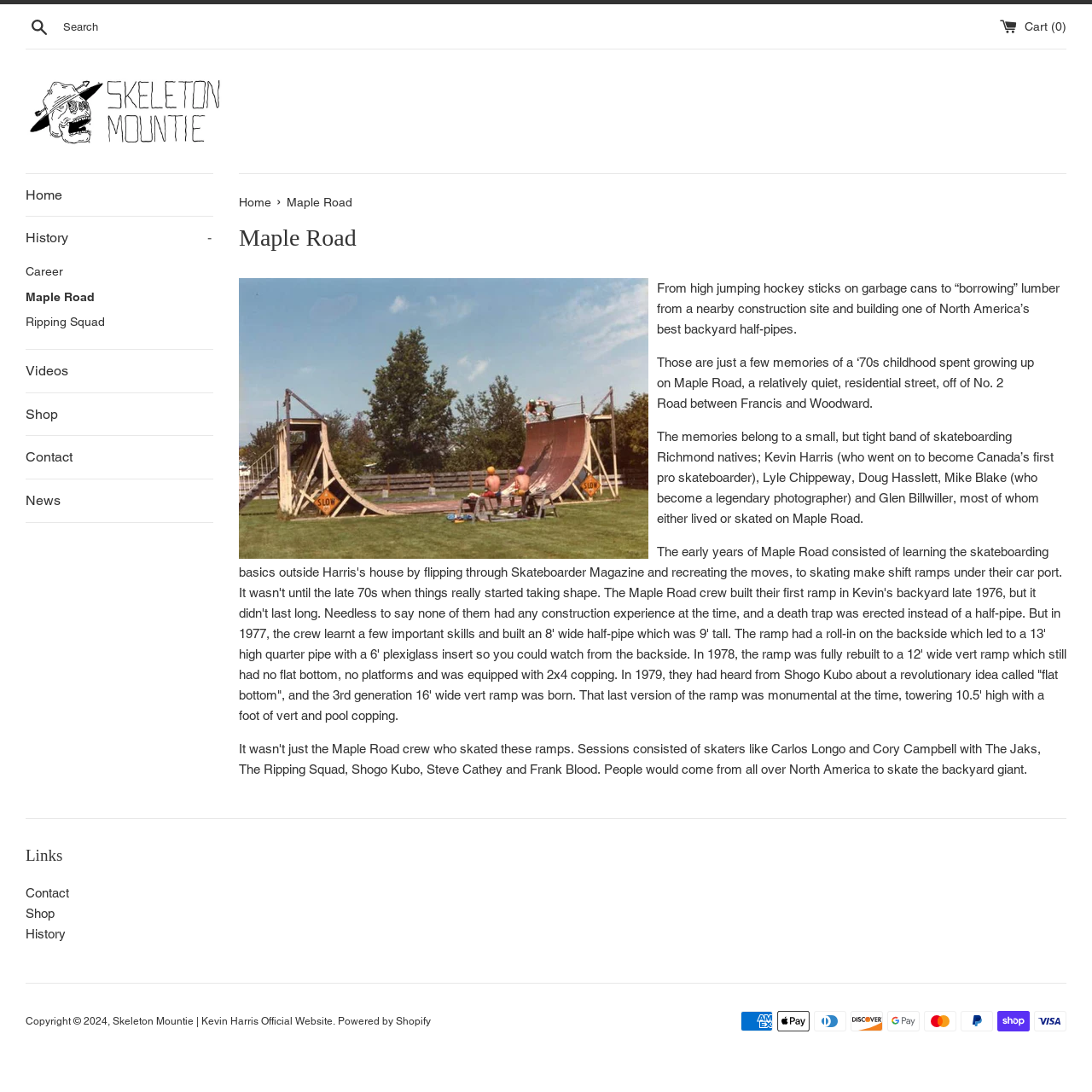Please identify the bounding box coordinates of the element that needs to be clicked to execute the following command: "Search for something". Provide the bounding box using four float numbers between 0 and 1, formatted as [left, top, right, bottom].

[0.023, 0.014, 0.048, 0.034]